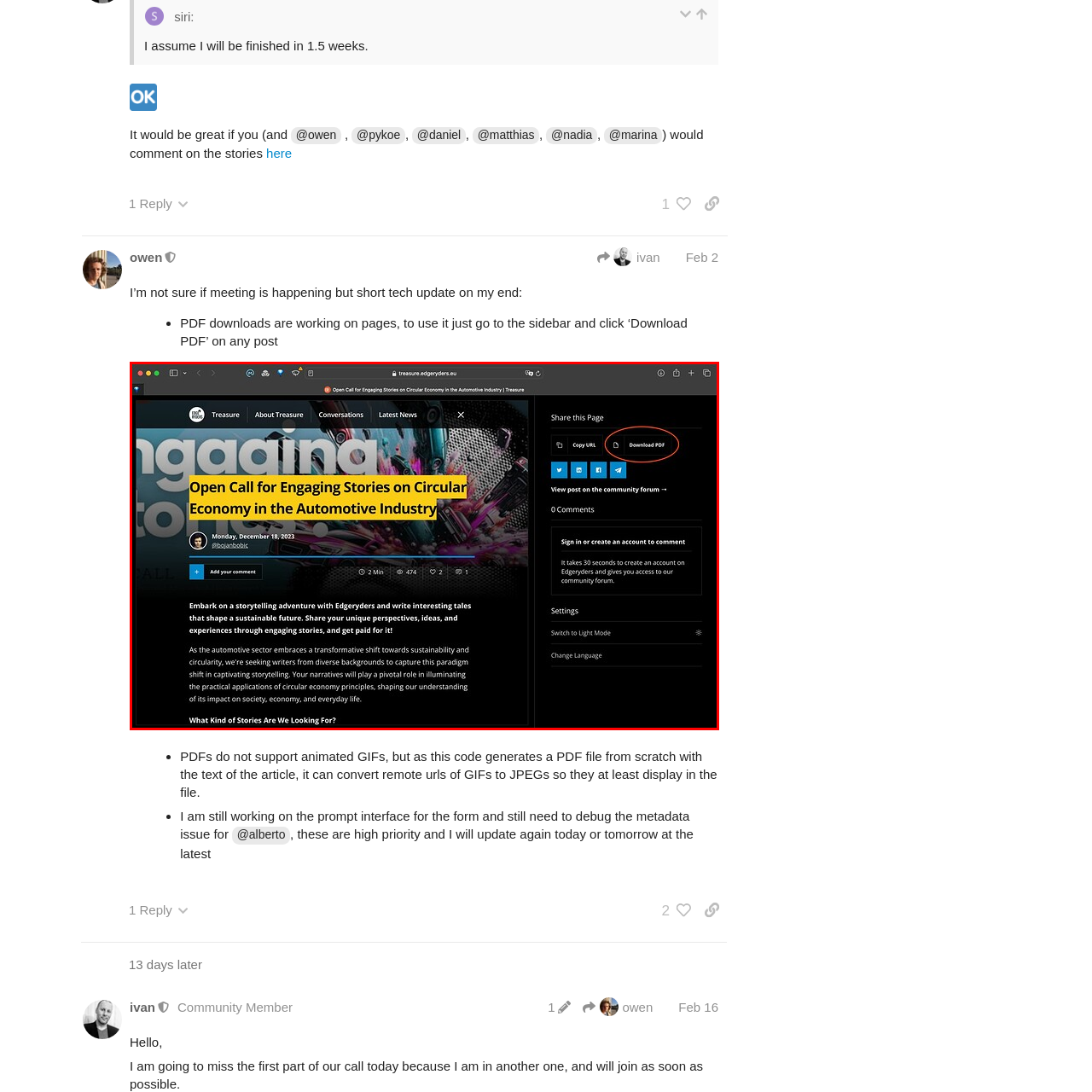Observe the image within the red boundary, Who posted the call to action? Respond with a one-word or short phrase answer.

@digobollic